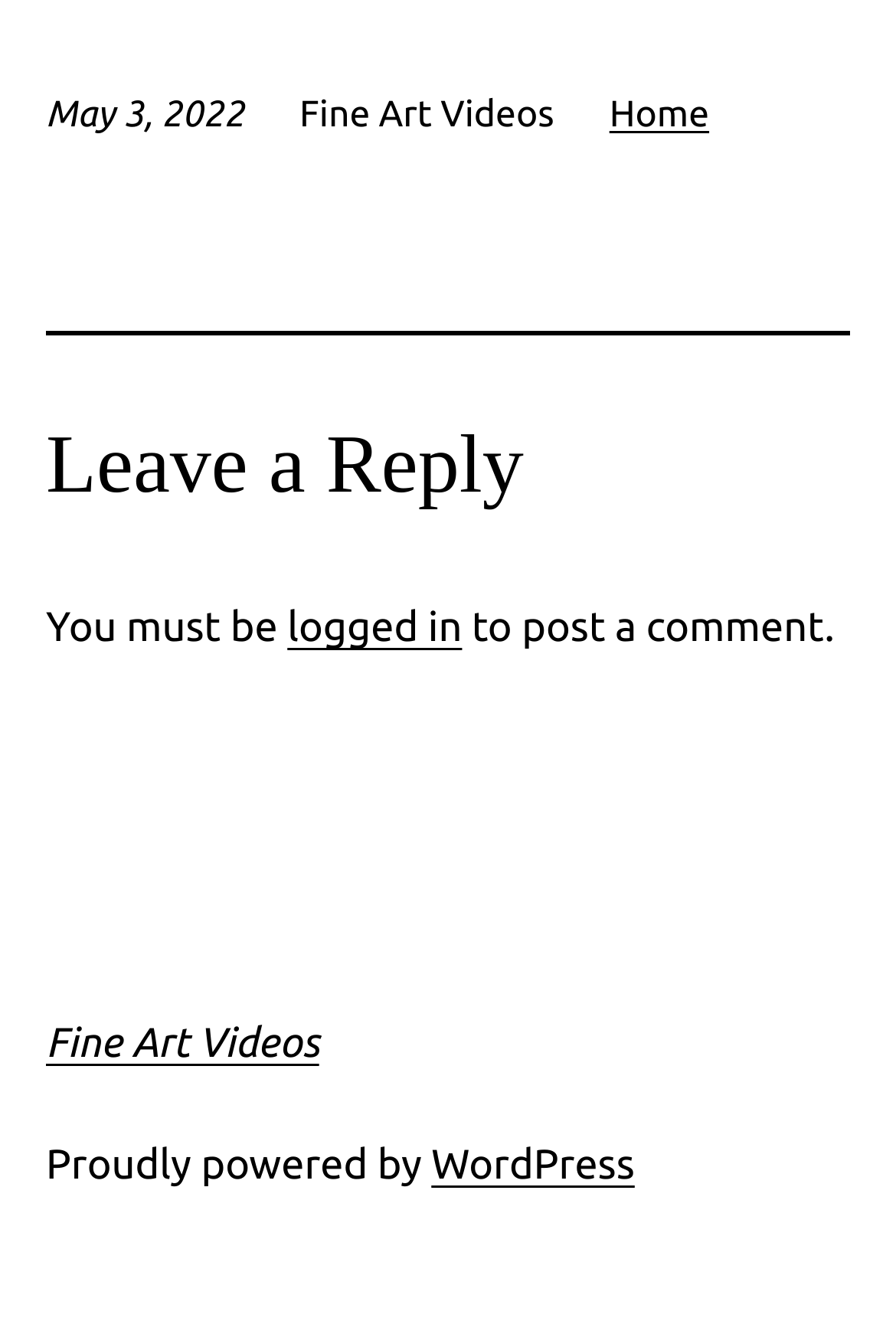Identify the bounding box coordinates for the UI element that matches this description: "logged in".

[0.321, 0.449, 0.516, 0.484]